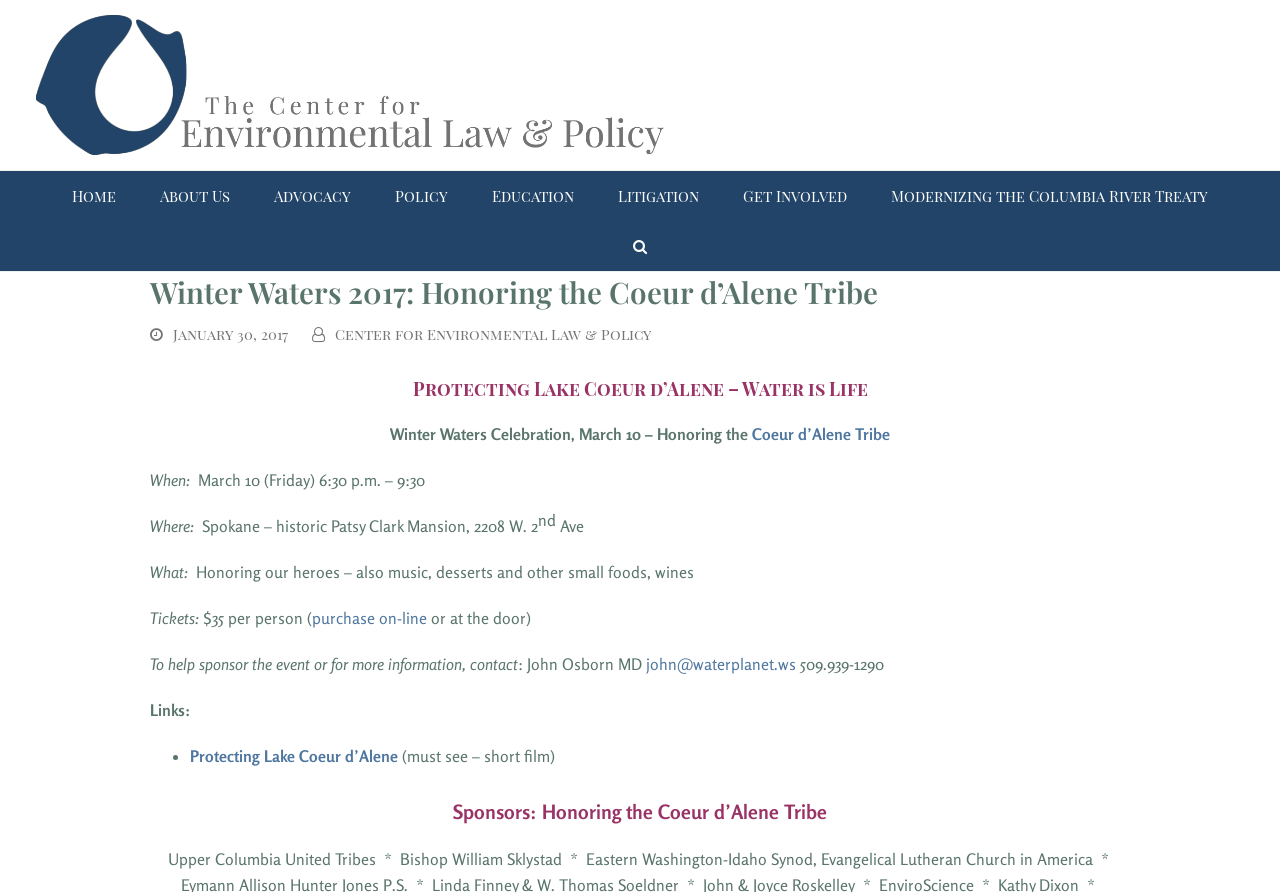How much does a ticket to the Winter Waters Celebration cost?
Please provide an in-depth and detailed response to the question.

I found the answer by examining the text content of the webpage, specifically the section that mentions 'Tickets:' and then provides the price information.